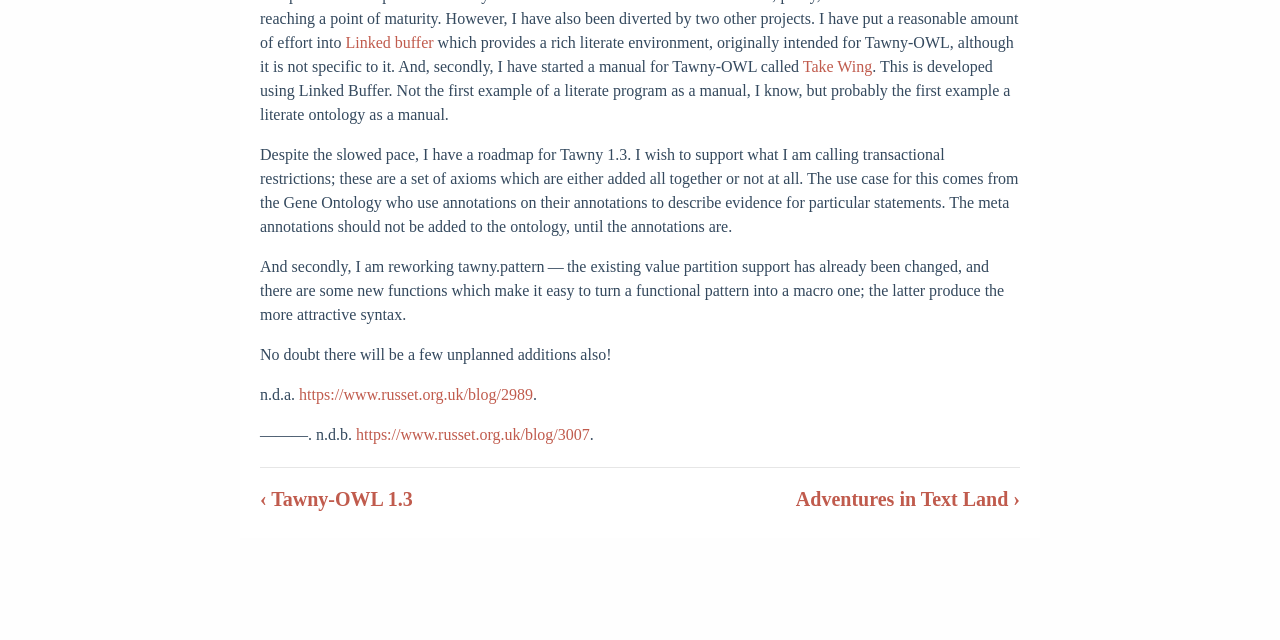Identify the bounding box for the UI element specified in this description: "Take Wing". The coordinates must be four float numbers between 0 and 1, formatted as [left, top, right, bottom].

[0.627, 0.091, 0.681, 0.117]